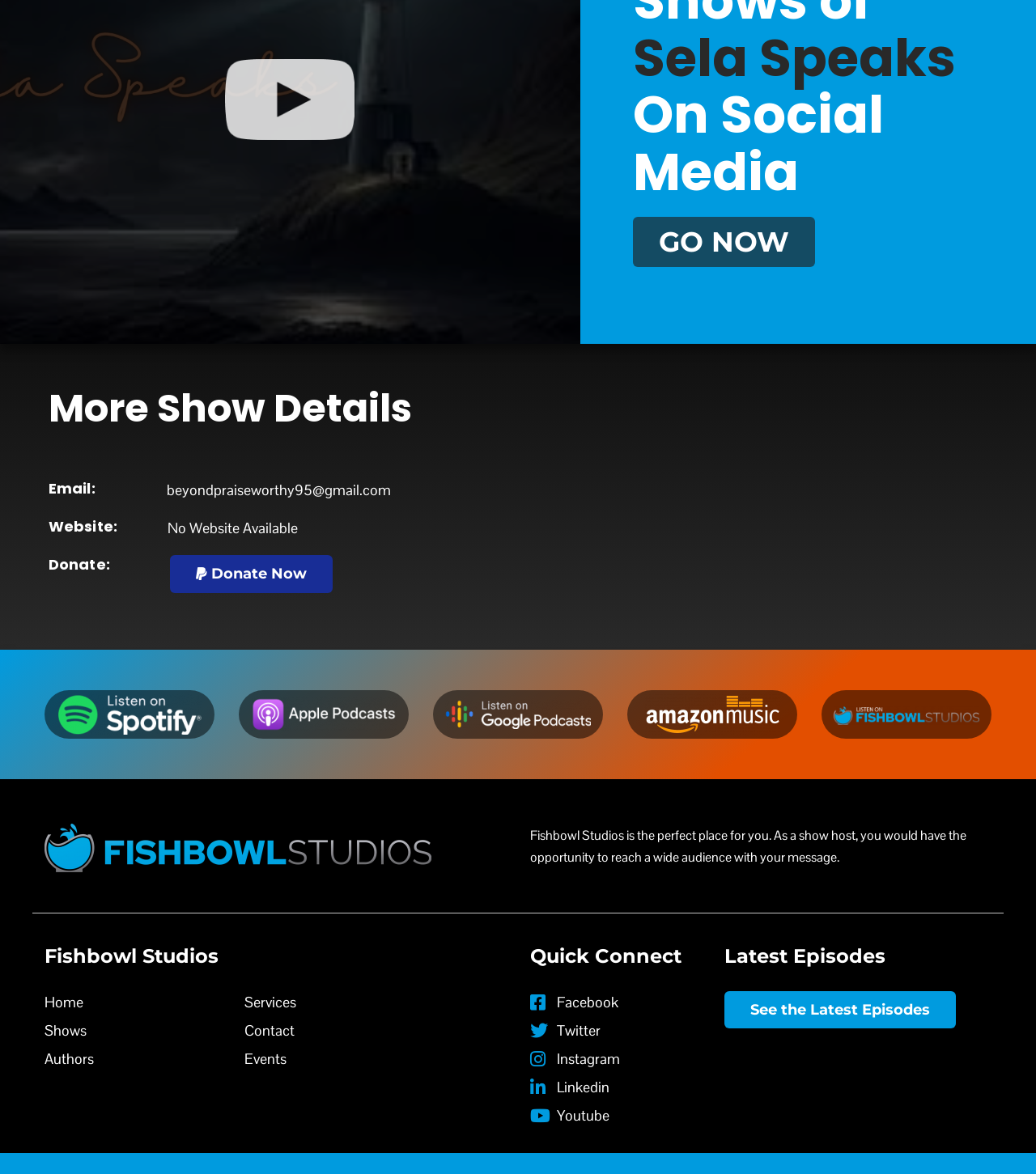What is the purpose of Fishbowl Studios?
From the screenshot, supply a one-word or short-phrase answer.

For show hosts to reach a wide audience